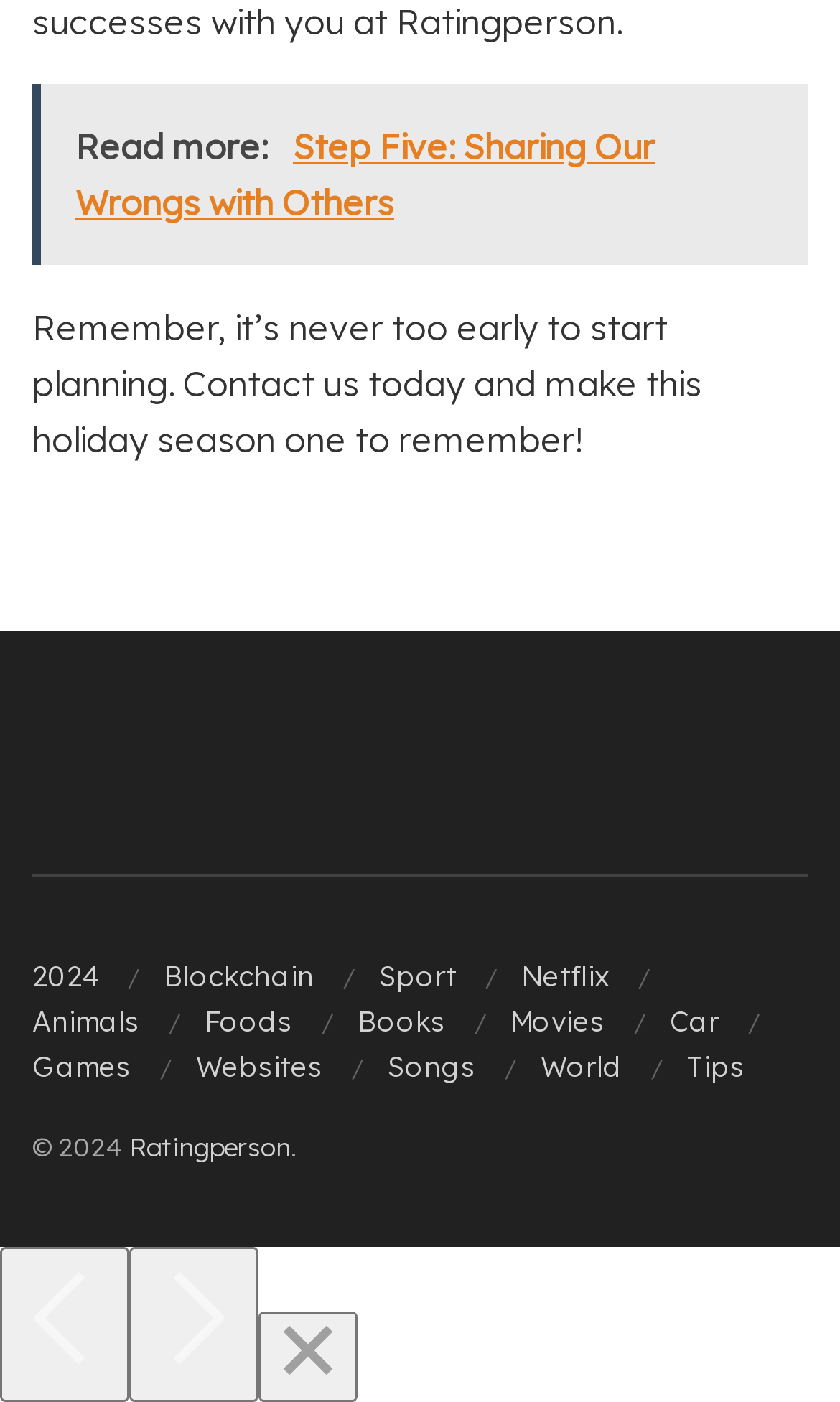Identify the bounding box coordinates of the clickable region to carry out the given instruction: "Visit the 'Ratingperson' page".

[0.154, 0.806, 0.346, 0.829]